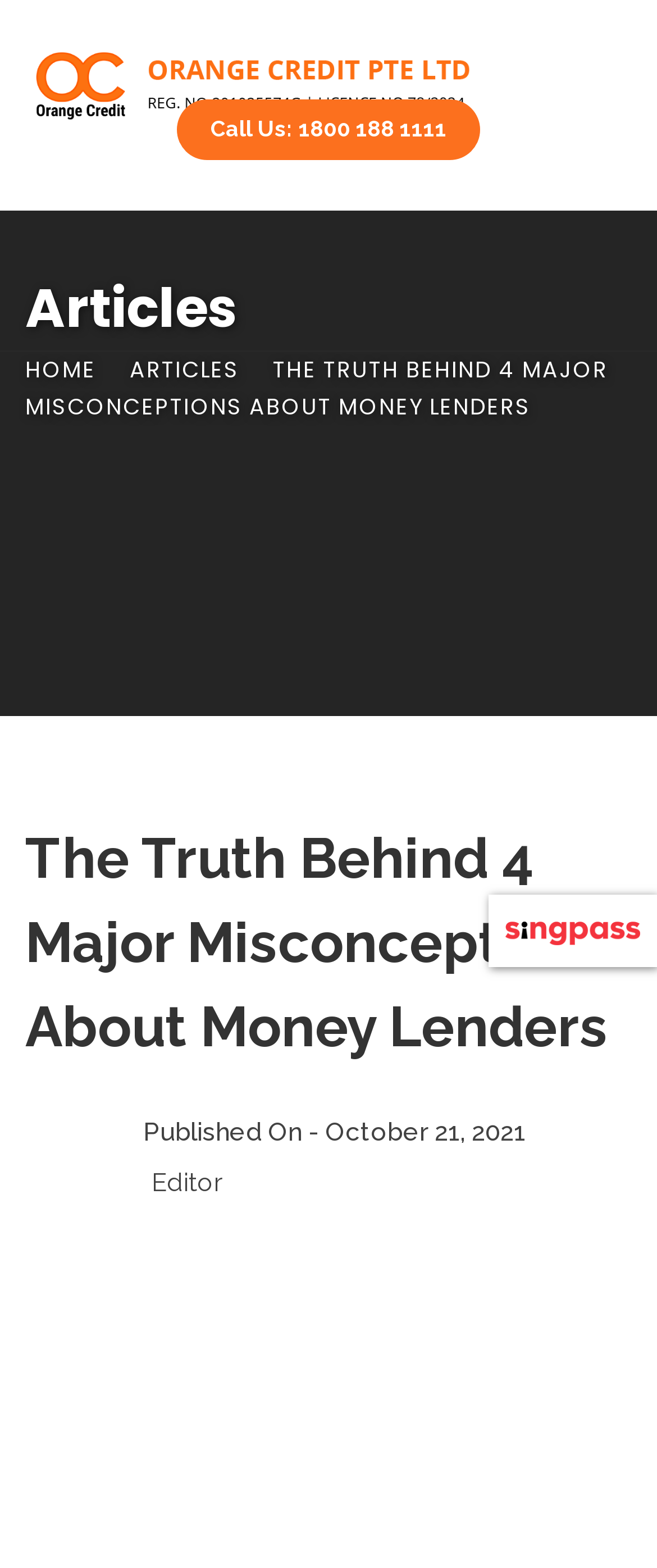Based on the element description Movies and TV, identify the bounding box of the UI element in the given webpage screenshot. The coordinates should be in the format (top-left x, top-left y, bottom-right x, bottom-right y) and must be between 0 and 1.

None